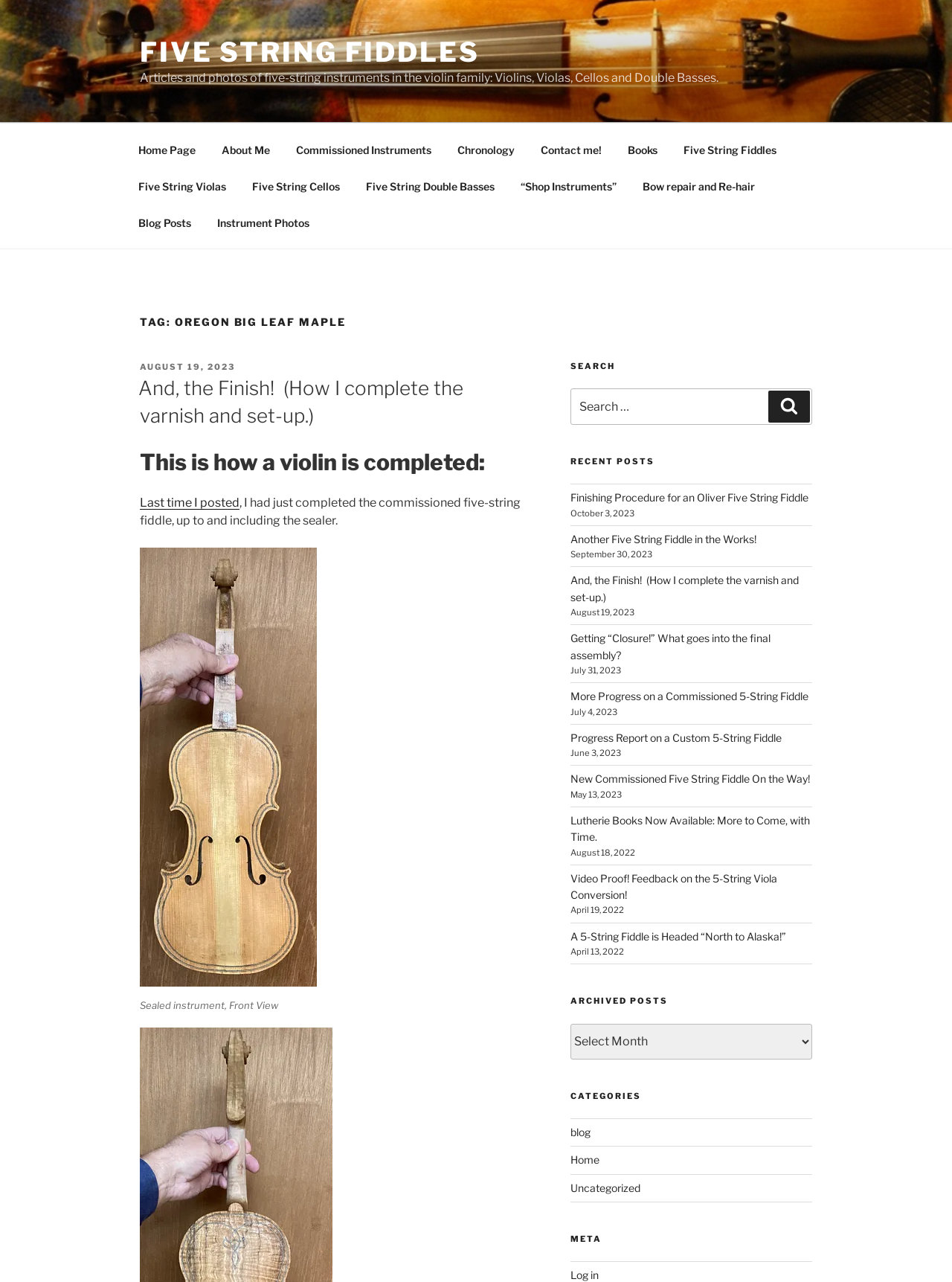Identify the bounding box coordinates of the specific part of the webpage to click to complete this instruction: "View the 'Recent Posts'".

[0.599, 0.356, 0.853, 0.365]